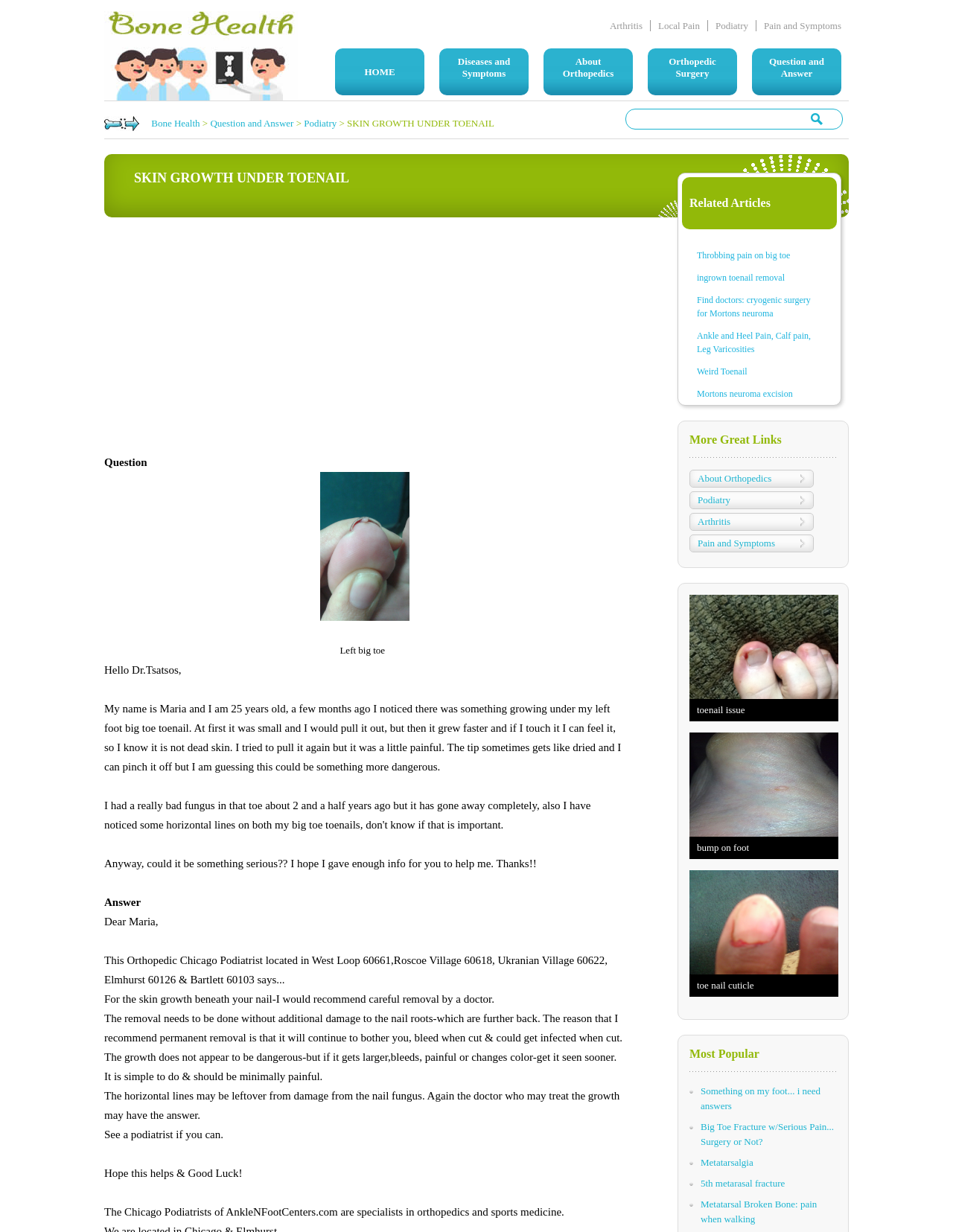Detail the webpage's structure and highlights in your description.

This webpage is about a podiatry-related topic, specifically discussing a skin growth under a toenail. At the top of the page, there is an image related to bone health, followed by a row of links to various topics, including arthritis, local pain, podiatry, and pain and symptoms. Below this row, there is a navigation menu with links to home, diseases and symptoms, about orthopedics, orthopedic surgery, and question and answer.

The main content of the page is a question-and-answer section. The question is from a person named Maria, who is concerned about a skin growth under her left big toe toenail. She describes the growth and her attempts to remove it, and asks if it could be something serious. The answer is from a podiatrist, who recommends careful removal of the growth by a doctor to avoid further damage or infection.

The answer section is accompanied by an image of a left big toe. Below the answer, there are several links to related articles, including throbbing pain on the big toe, ingrown toenail removal, and ankle and heel pain. There is also a section titled "More Great Links" with links to topics such as about orthopedics, podiatry, arthritis, and pain and symptoms. Additionally, there is a section titled "Most Popular" with links to popular questions and answers related to foot and toe issues.

Throughout the page, there are several static text elements, including a heading that says "Question" and another that says "Answer". There is also a textbox and a button at the top right corner of the page, but their purposes are not clear. Overall, the page appears to be a resource for people seeking information and advice on podiatry-related issues.